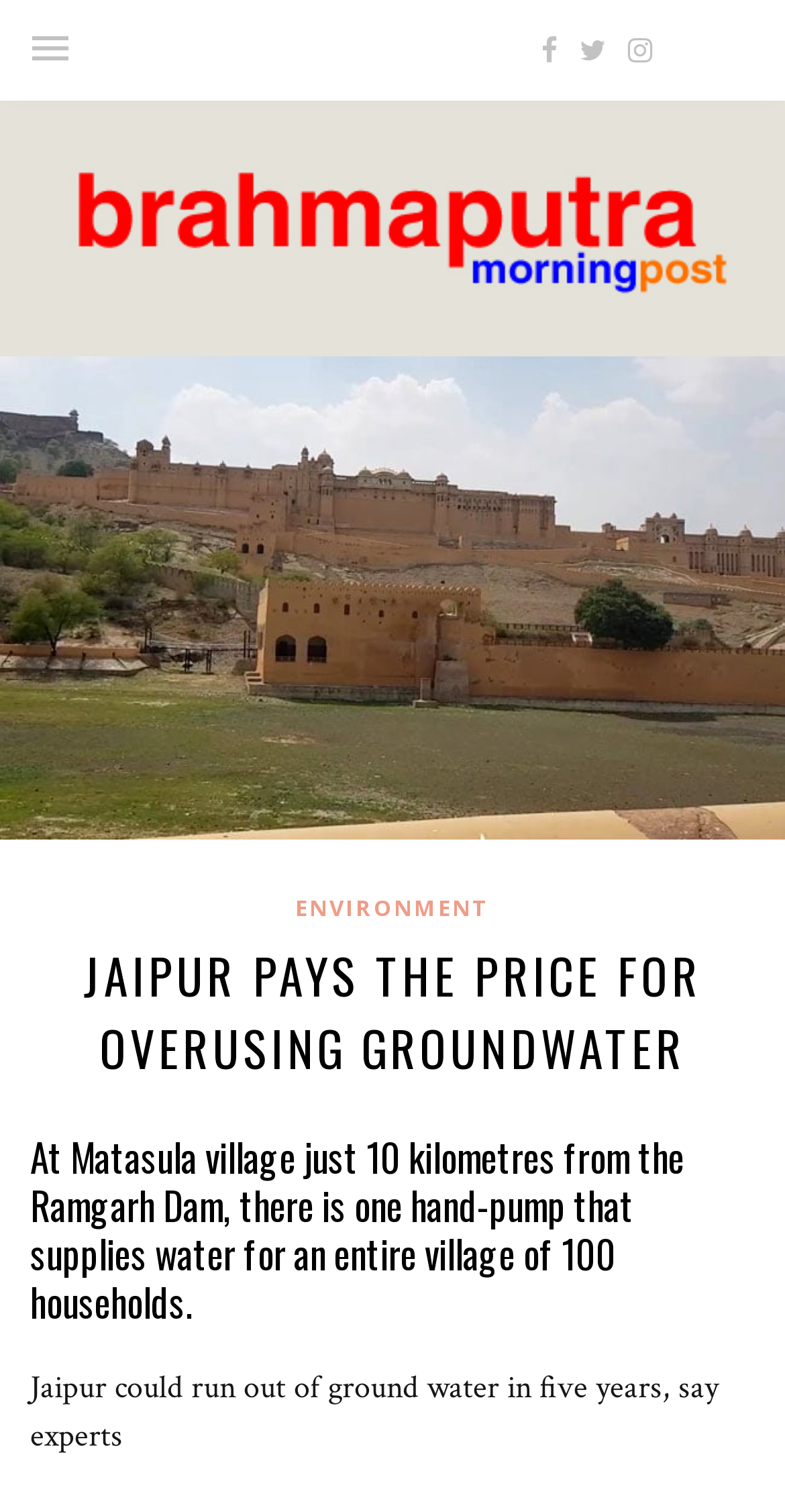Generate the text content of the main heading of the webpage.

JAIPUR PAYS THE PRICE FOR OVERUSING GROUNDWATER